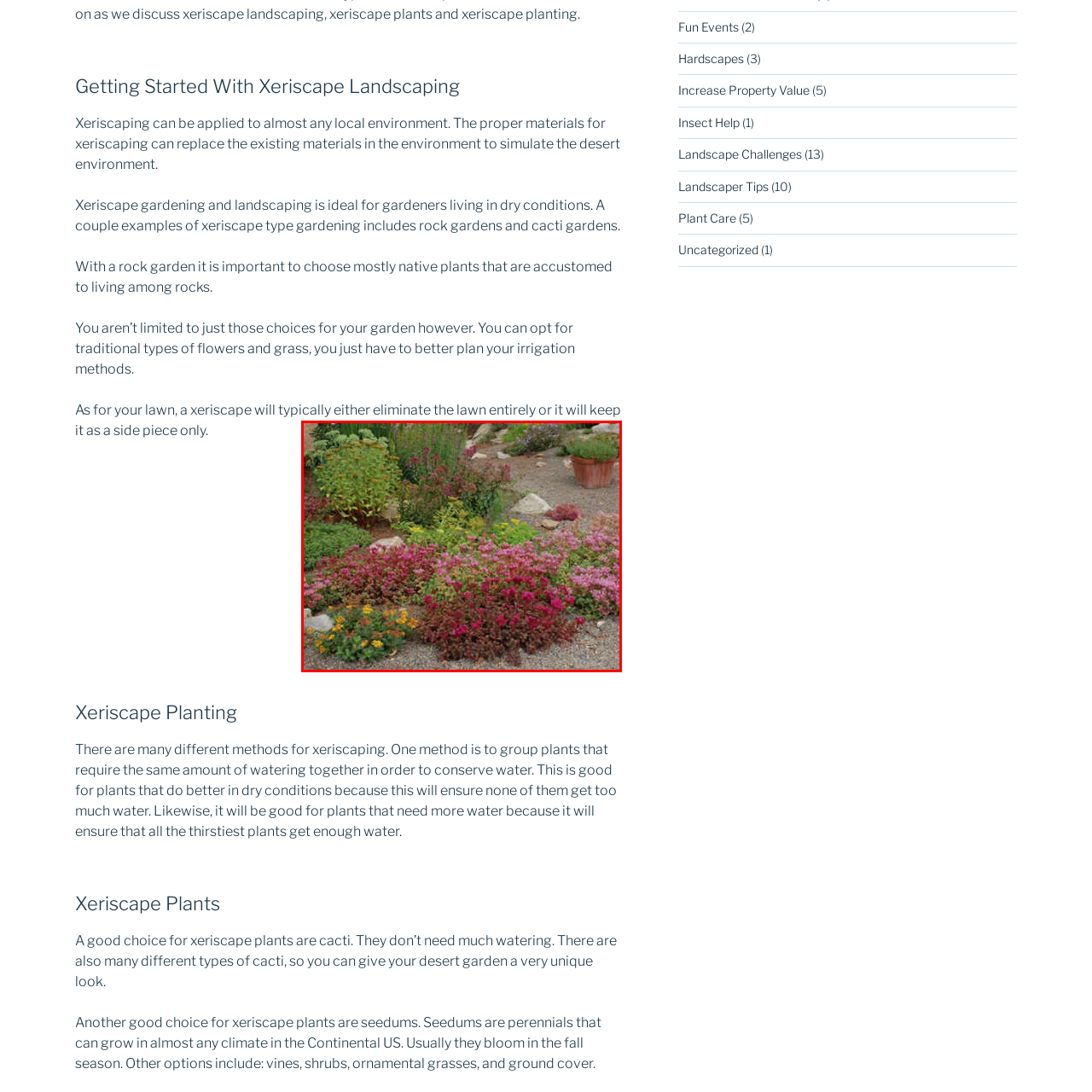What is the primary purpose of xeriscaping?
Look at the image section surrounded by the red bounding box and provide a concise answer in one word or phrase.

Water conservation